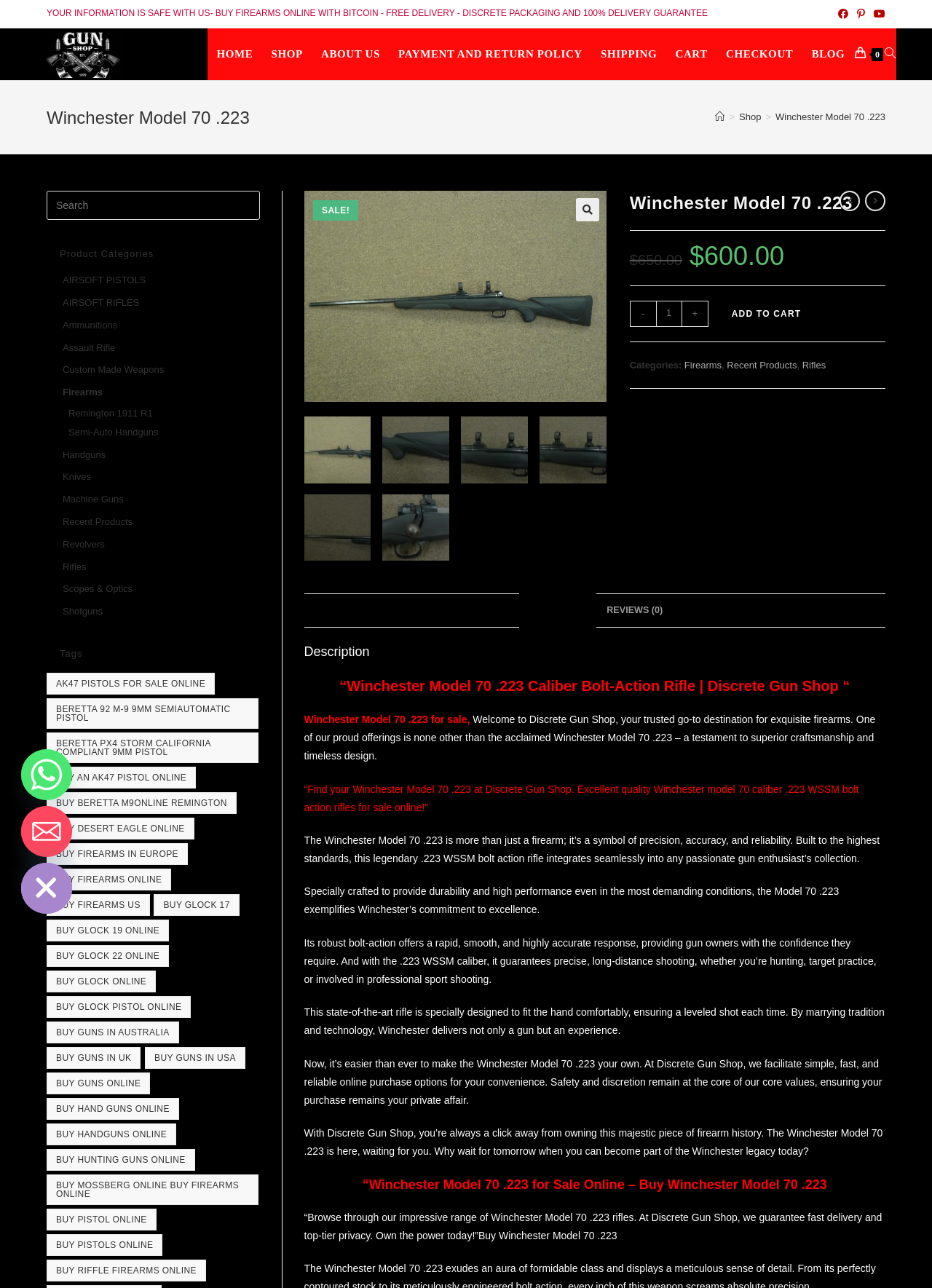Determine the bounding box coordinates of the clickable area required to perform the following instruction: "Buy Winchester Model 70.223 Online". The coordinates should be represented as four float numbers between 0 and 1: [left, top, right, bottom].

[0.326, 0.225, 0.651, 0.234]